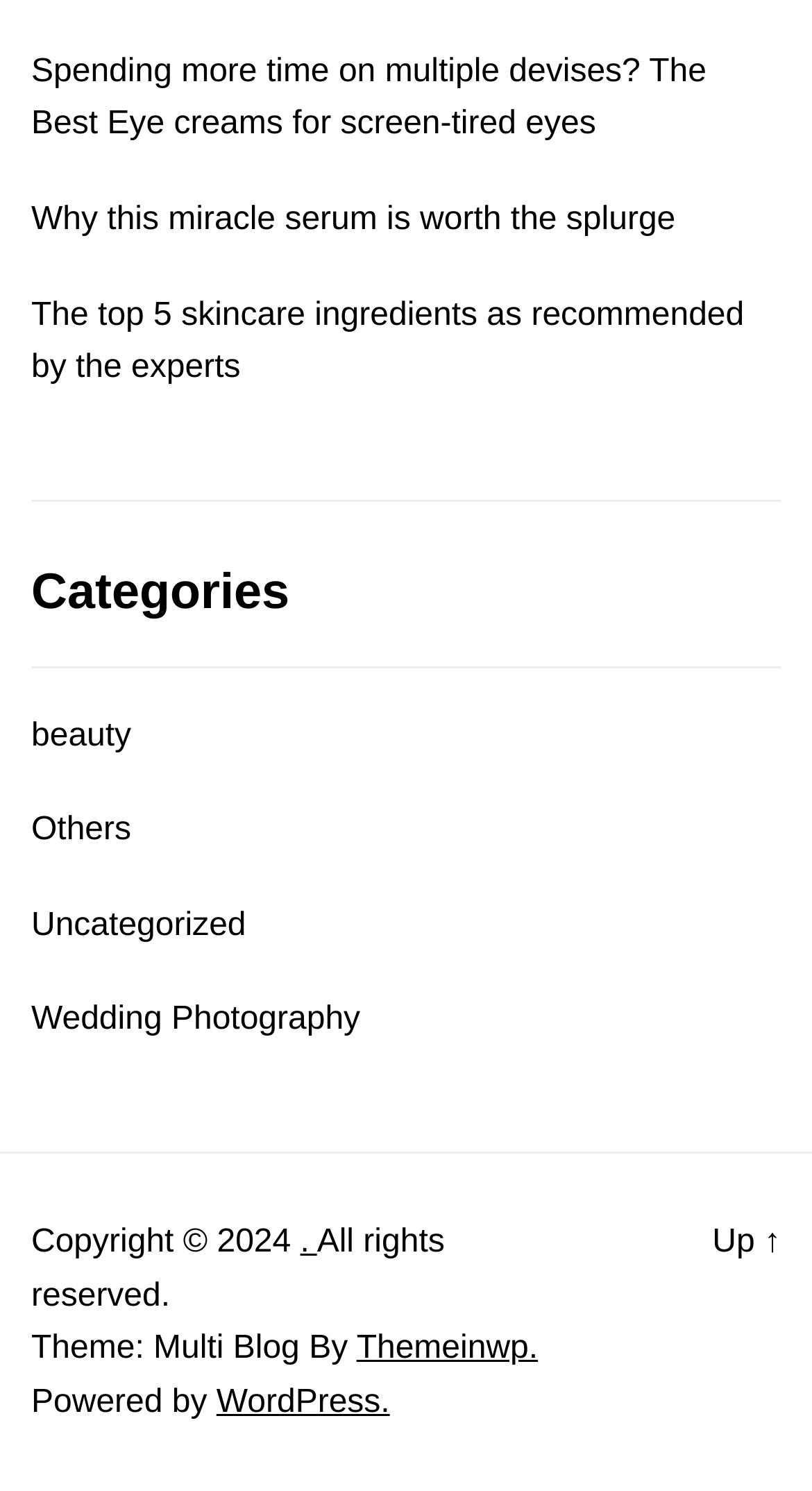Please determine the bounding box coordinates of the element to click in order to execute the following instruction: "Go to the wedding photography page". The coordinates should be four float numbers between 0 and 1, specified as [left, top, right, bottom].

[0.038, 0.667, 0.444, 0.702]